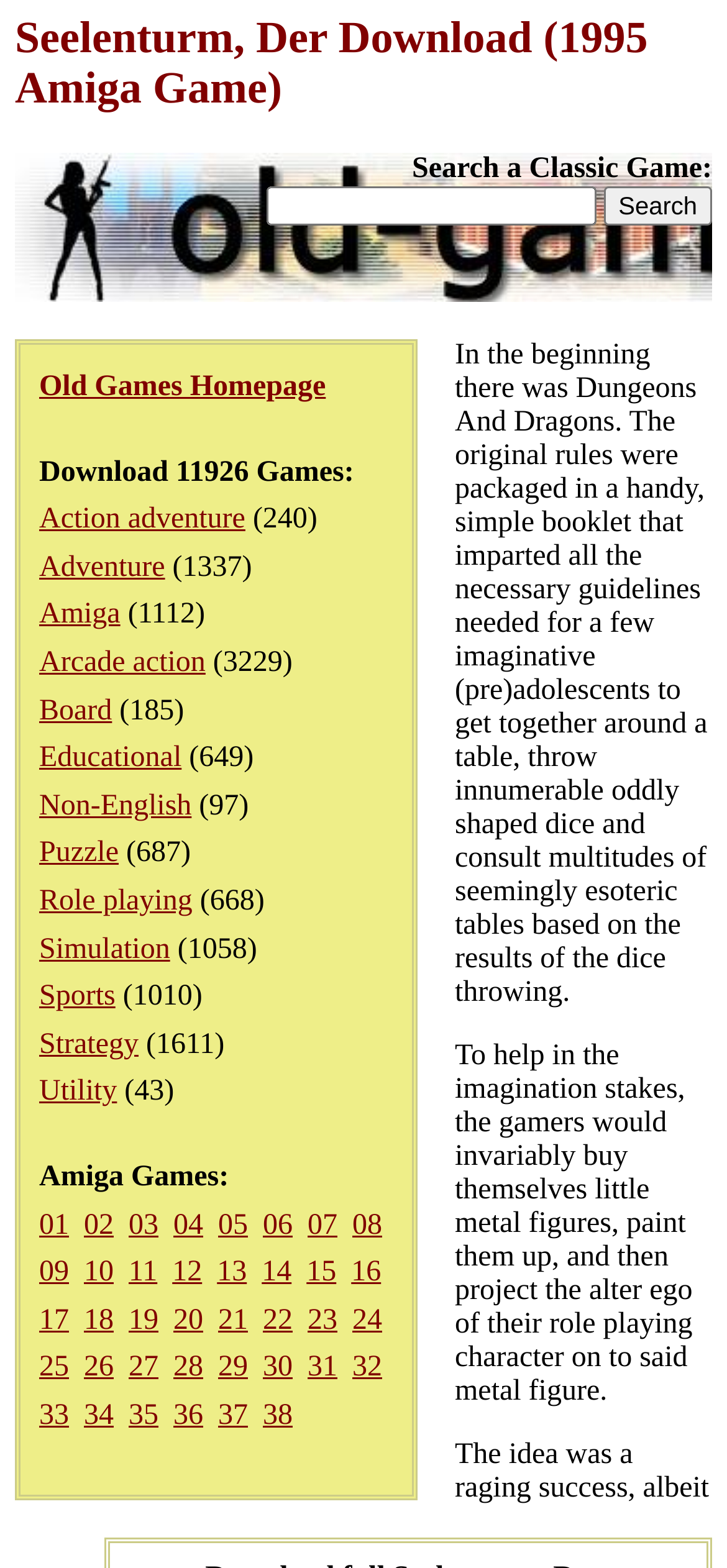Identify the bounding box coordinates for the UI element described as follows: Role playing. Use the format (top-left x, top-left y, bottom-right x, bottom-right y) and ensure all values are floating point numbers between 0 and 1.

[0.054, 0.565, 0.265, 0.585]